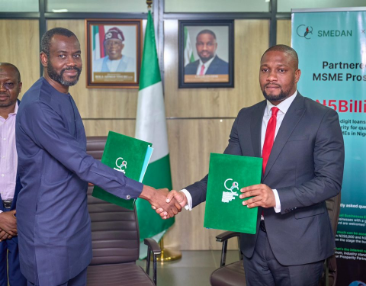Offer a detailed narrative of the image.

In this significant event, representatives from SMEDAN and Sterling Bank are seen shaking hands after formalizing a partnership aimed at providing ₦5 billion in single-digit loans for small businesses. The meeting occurs in a well-appointed office environment, featuring the Nigerian flag prominently displayed alongside framed portraits of key officials, highlighting the governmental support for this initiative. The atmosphere conveys a sense of cooperation and commitment to fostering micro, small, and medium enterprises (MSMEs) in Nigeria. The individuals are holding green folders, likely containing the official agreements solidifying their collaboration, and the backdrop is adorned with a banner emphasizing the partnership's goals. This collaboration marks a crucial step in enhancing financial support for entrepreneurs, aimed at stimulating economic growth and development within the country.